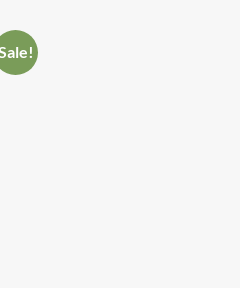What is the purpose of the circular green badge?
Based on the visual, give a brief answer using one word or a short phrase.

To highlight a promotional offer